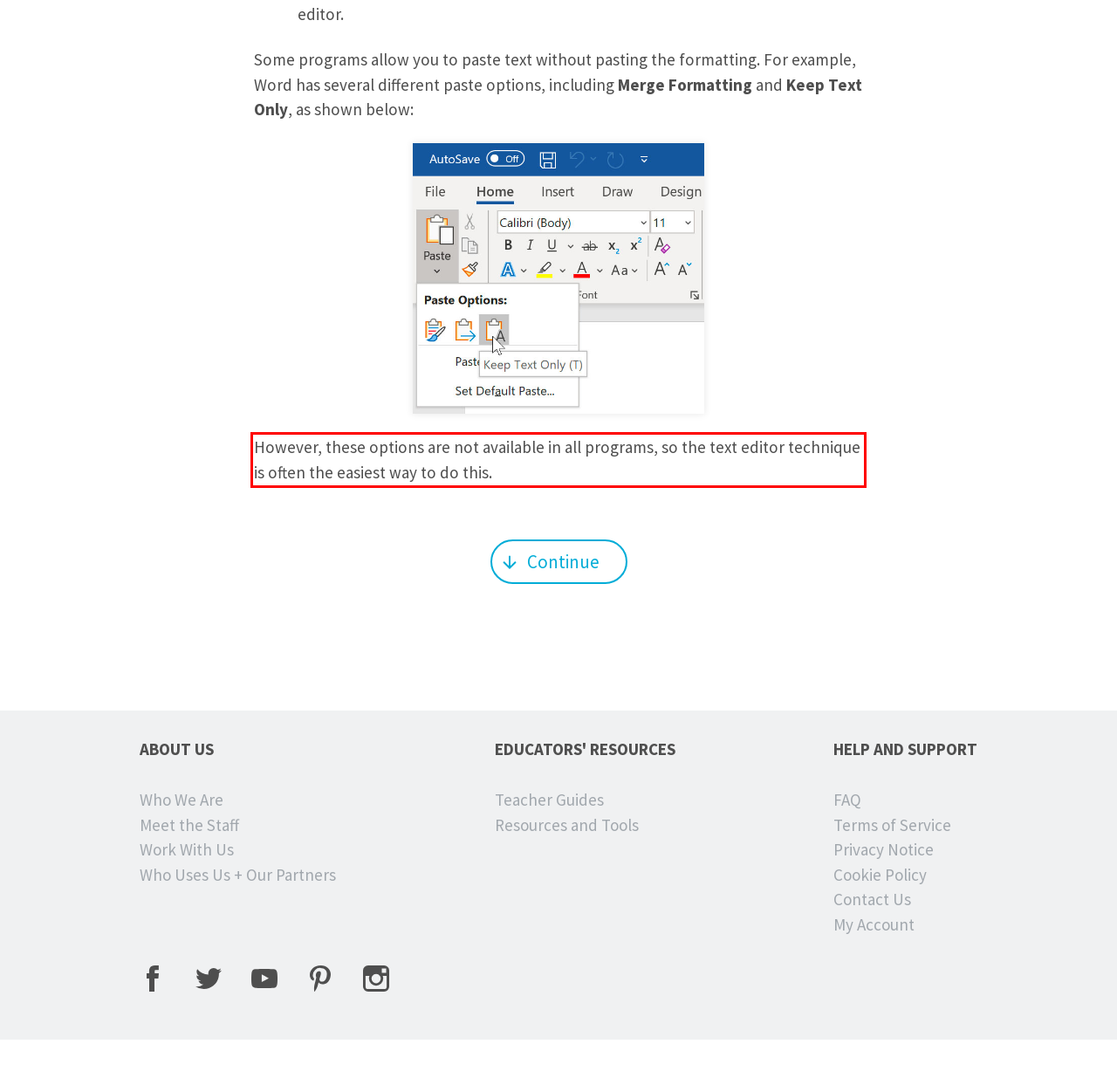Please examine the webpage screenshot and extract the text within the red bounding box using OCR.

However, these options are not available in all programs, so the text editor technique is often the easiest way to do this.